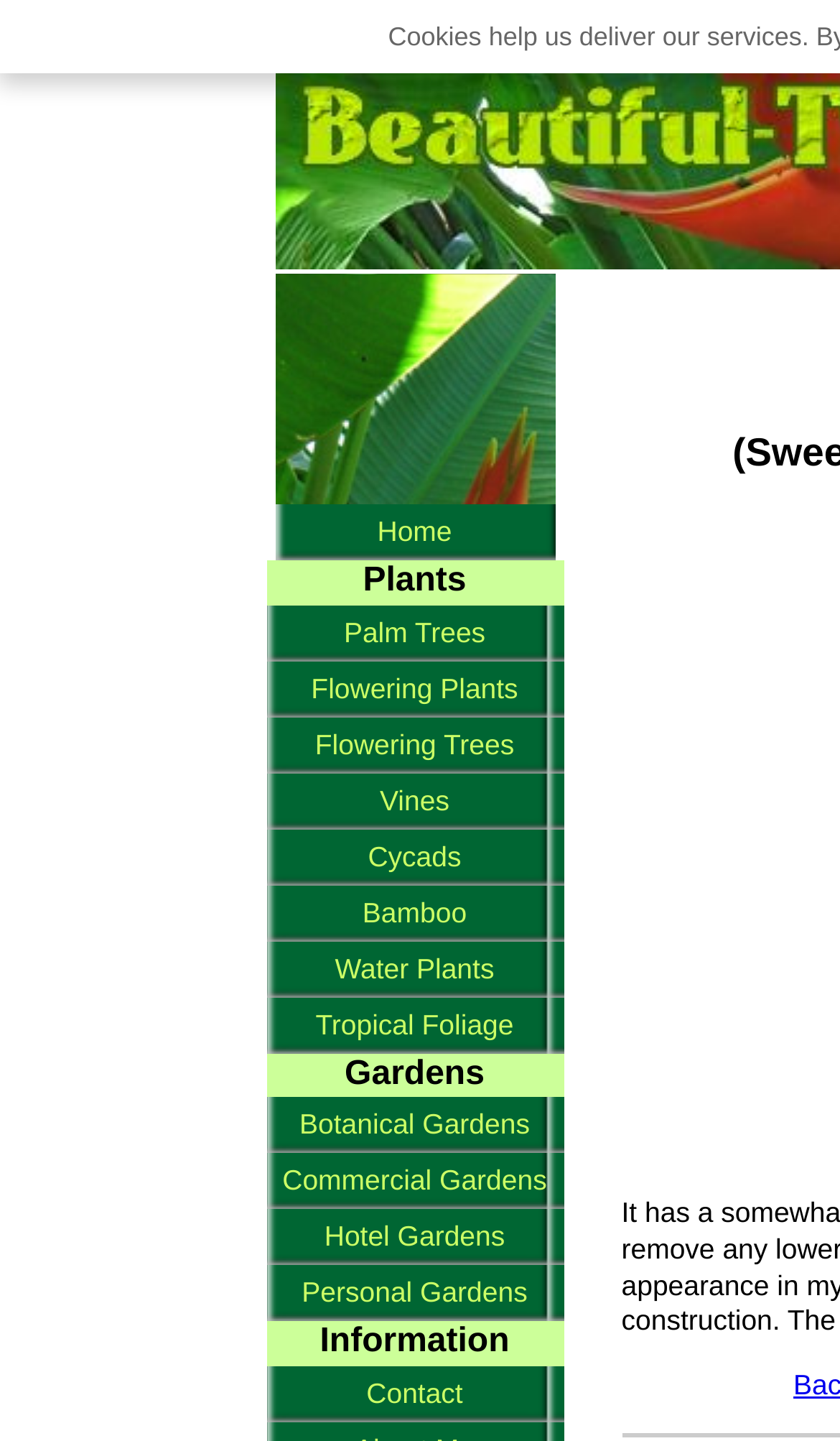Please provide a comprehensive answer to the question below using the information from the image: What is the last link under the 'Gardens' heading?

By examining the links under the 'Gardens' heading, I can see that the last link is 'Personal Gardens'.